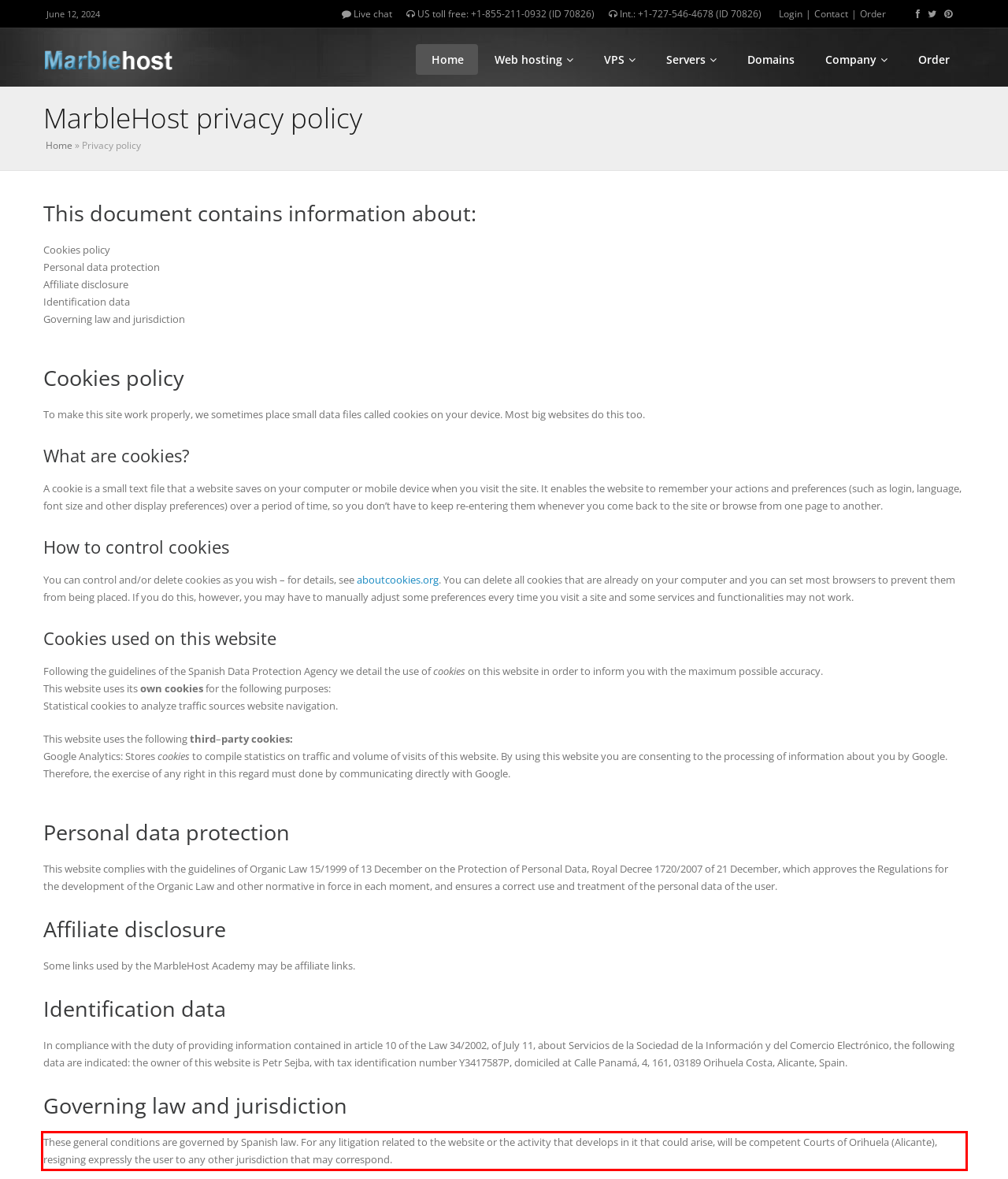Look at the provided screenshot of the webpage and perform OCR on the text within the red bounding box.

These general conditions are governed by Spanish law. For any litigation related to the website or the activity that develops in it that could arise, will be competent Courts of Orihuela (Alicante), resigning expressly the user to any other jurisdiction that may correspond.